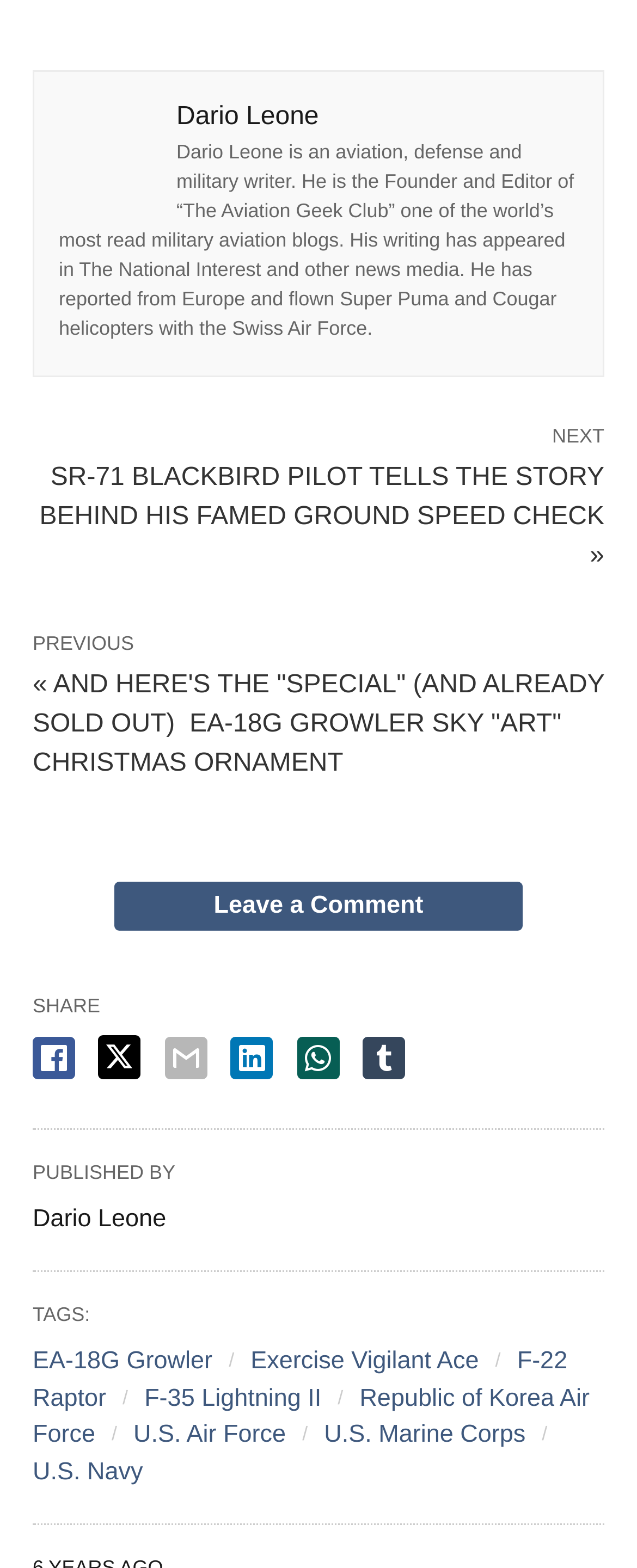Specify the bounding box coordinates of the area that needs to be clicked to achieve the following instruction: "Read the author's bio".

[0.092, 0.089, 0.901, 0.216]